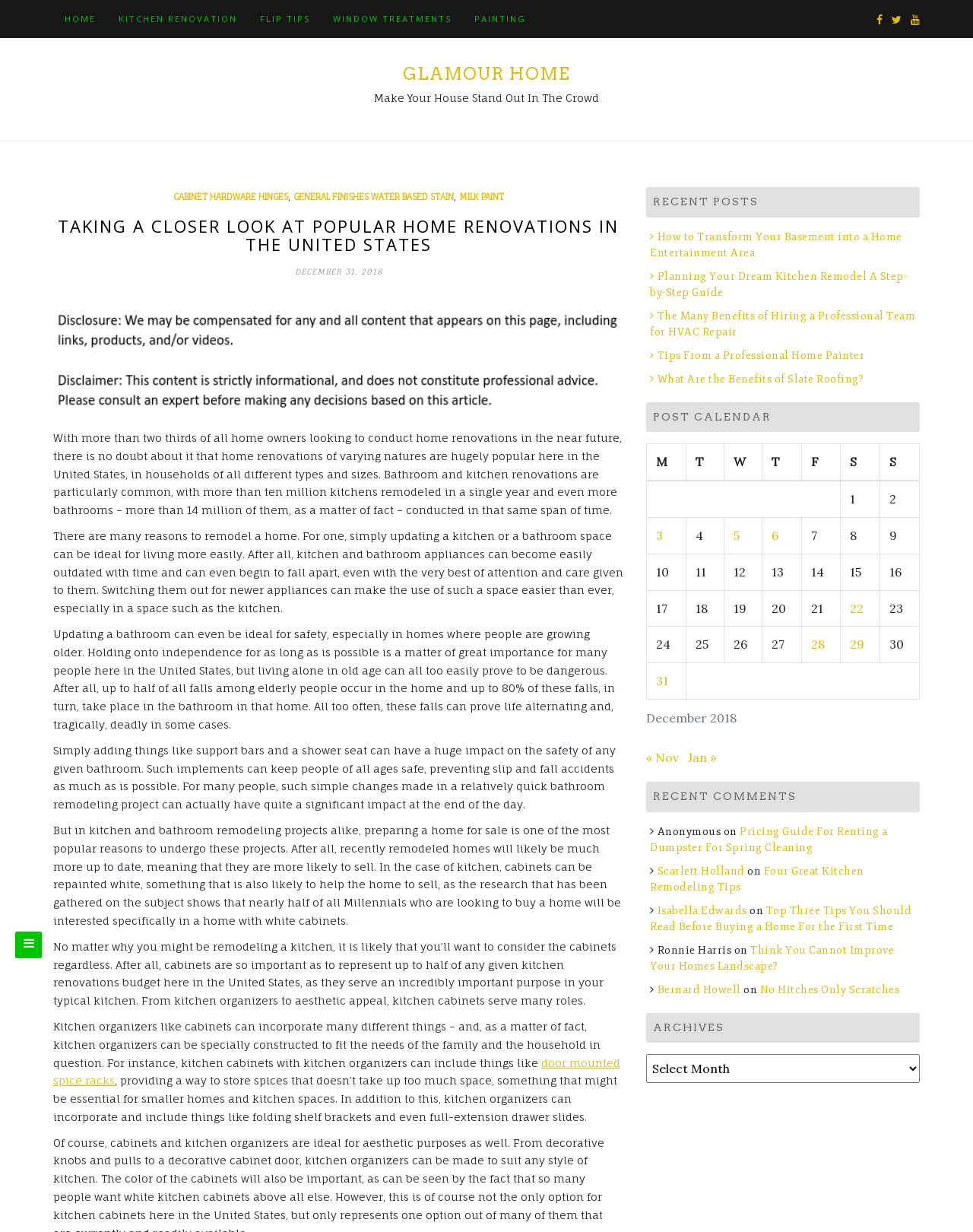What is the importance of kitchen cabinets?
Respond to the question with a single word or phrase according to the image.

They serve many roles